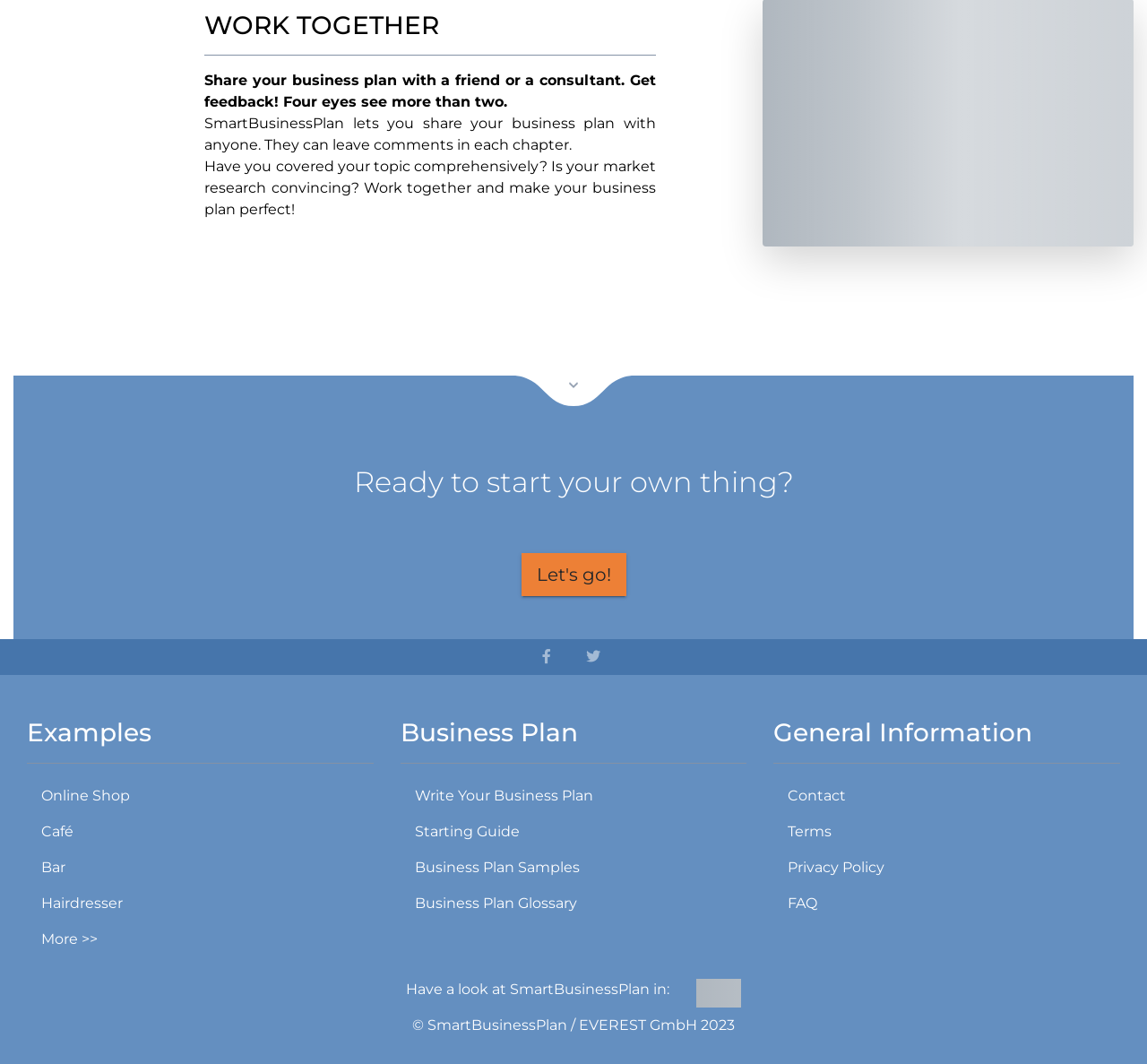Determine the bounding box coordinates for the element that should be clicked to follow this instruction: "View examples of business plans for an online shop". The coordinates should be given as four float numbers between 0 and 1, in the format [left, top, right, bottom].

[0.023, 0.731, 0.326, 0.765]